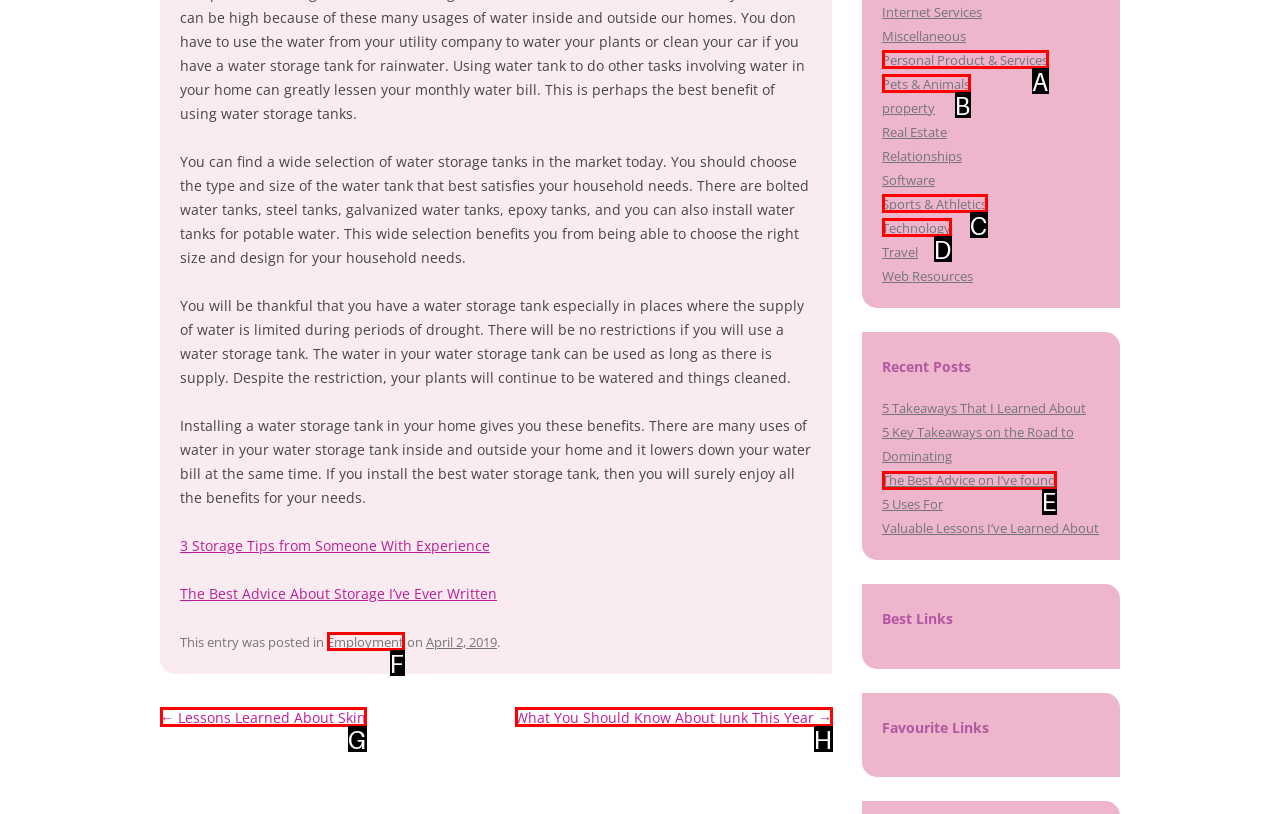Pick the HTML element that corresponds to the description: Personal Product & Services
Answer with the letter of the correct option from the given choices directly.

A